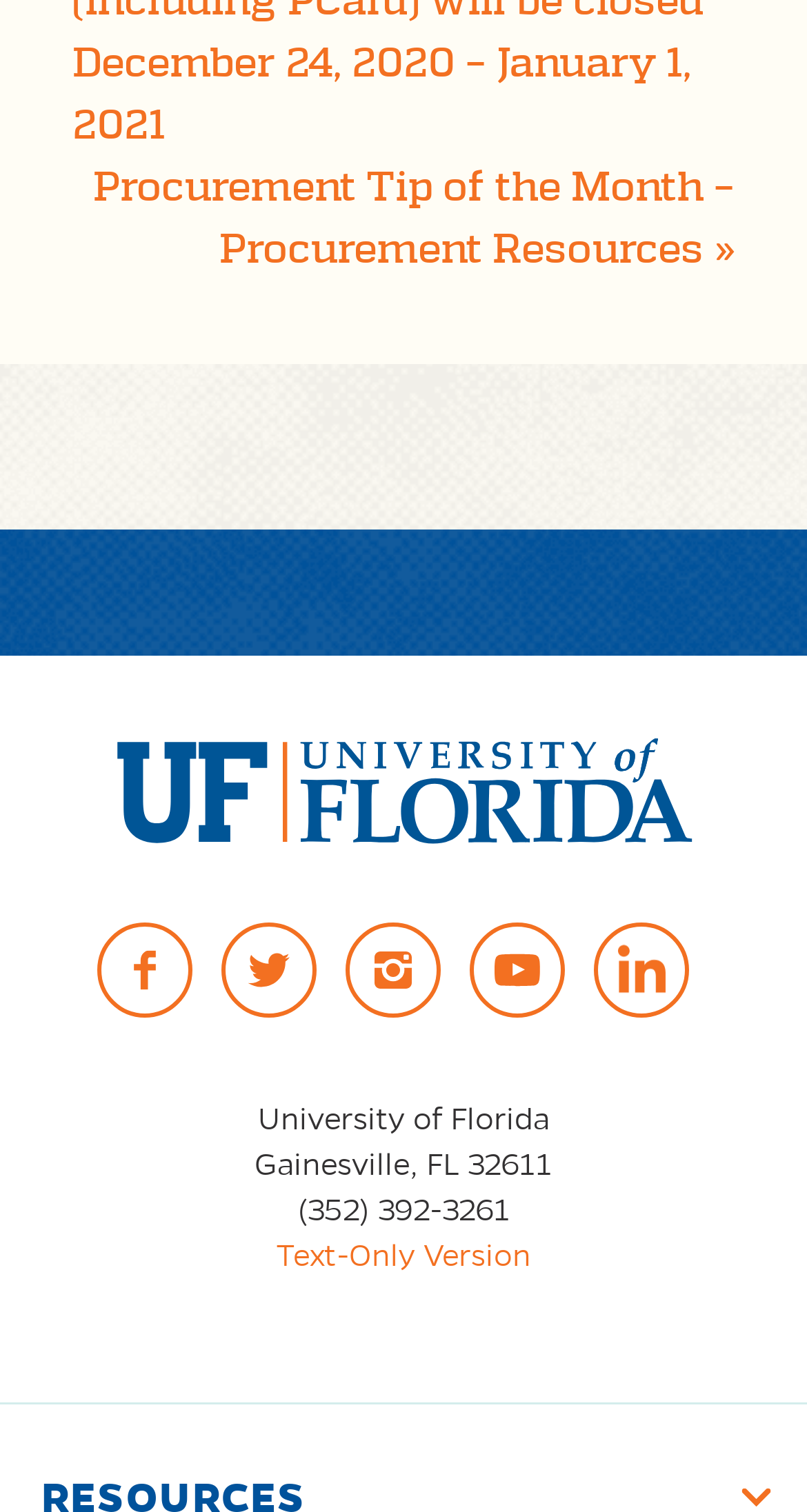Provide a brief response to the question below using a single word or phrase: 
What is the name of the university?

University of Florida